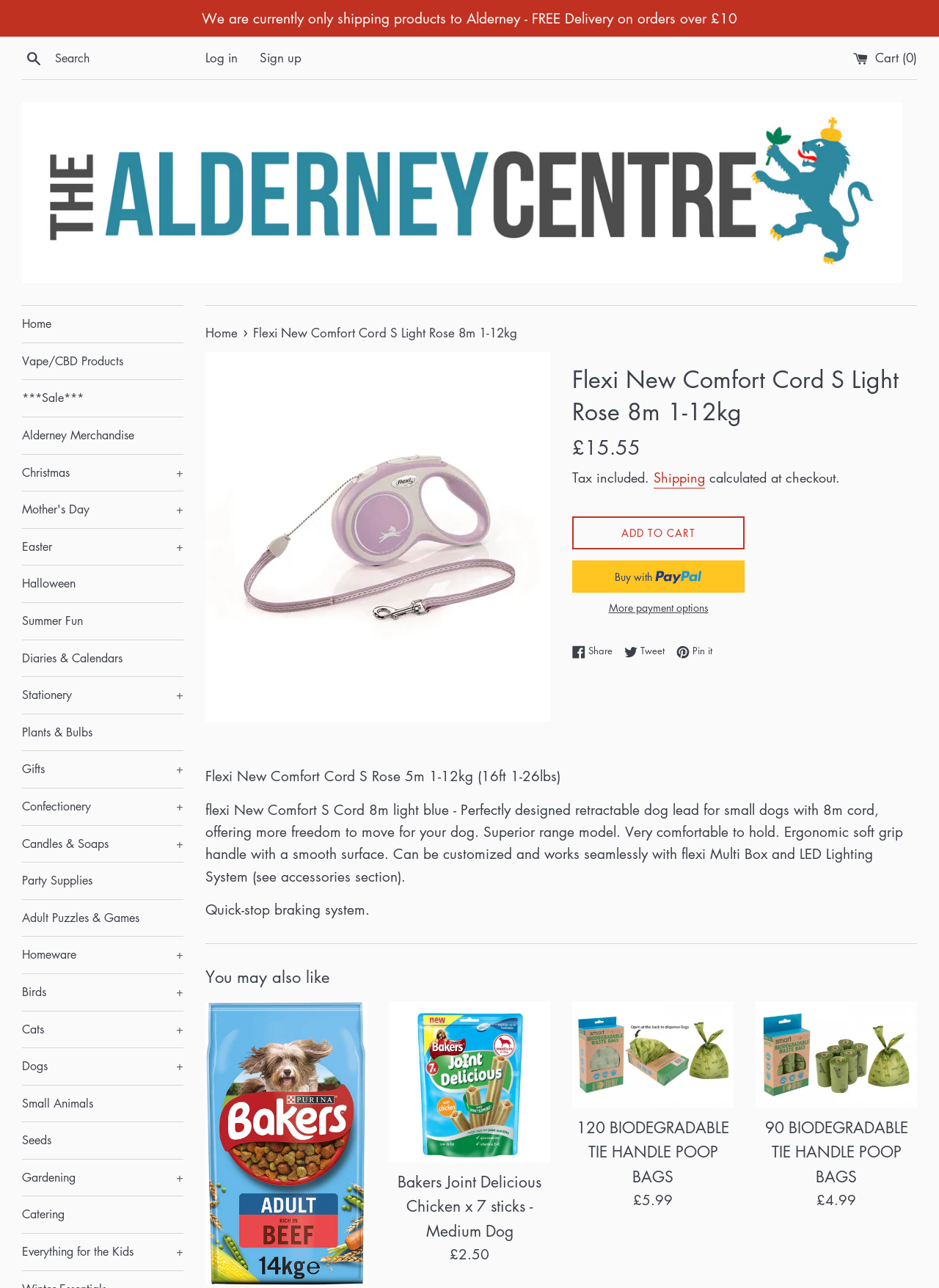Please specify the bounding box coordinates of the clickable section necessary to execute the following command: "Log in to your account".

[0.219, 0.038, 0.253, 0.051]